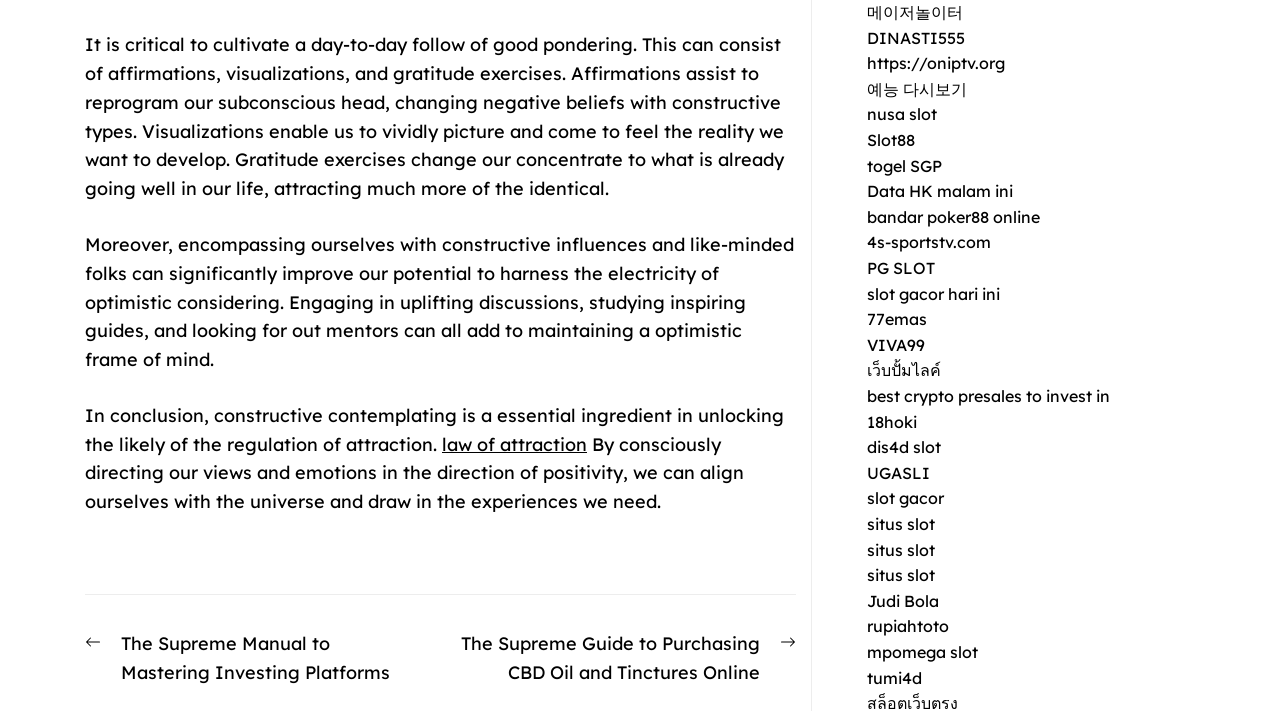Bounding box coordinates should be provided in the format (top-left x, top-left y, bottom-right x, bottom-right y) with all values between 0 and 1. Identify the bounding box for this UI element: Slot88

[0.677, 0.183, 0.715, 0.211]